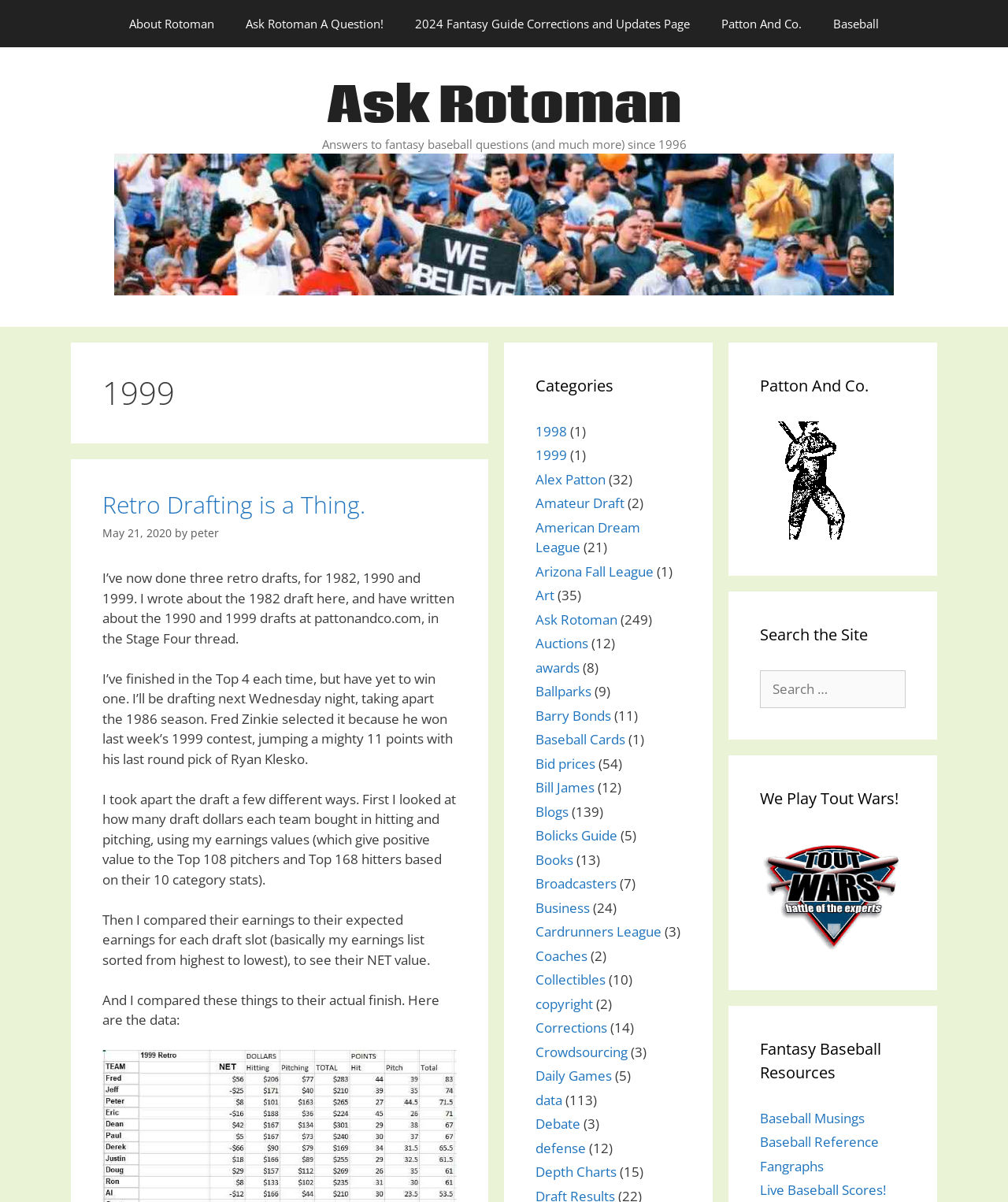Please identify the bounding box coordinates of the clickable area that will allow you to execute the instruction: "Click on 'Ask Rotoman A Question!' ".

[0.228, 0.0, 0.396, 0.039]